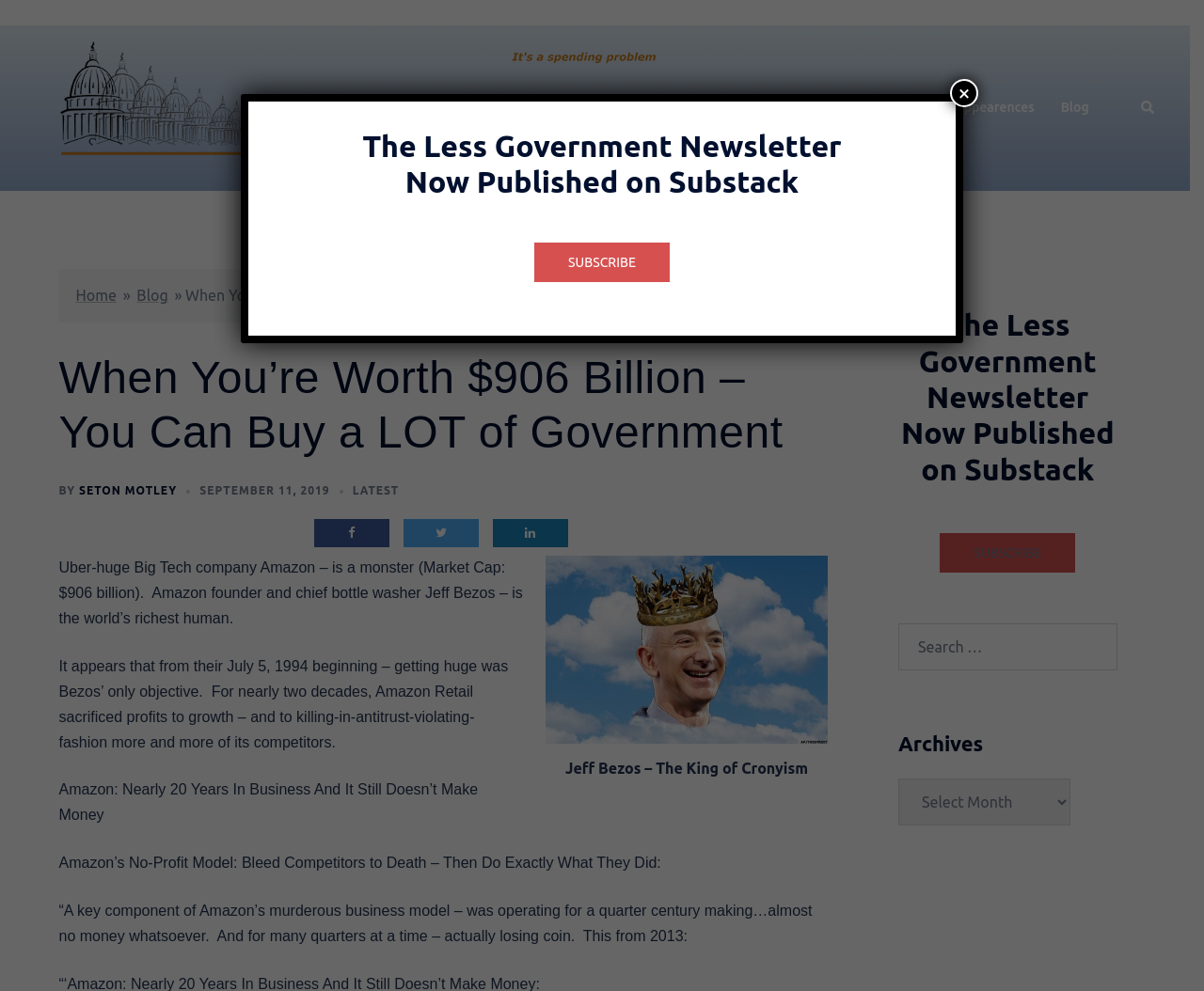What is the name of the newsletter published on Substack?
Using the details from the image, give an elaborate explanation to answer the question.

The answer can be found in the heading 'The Less Government Newsletter Now Published on Substack' which is located in the sidebar of the webpage.